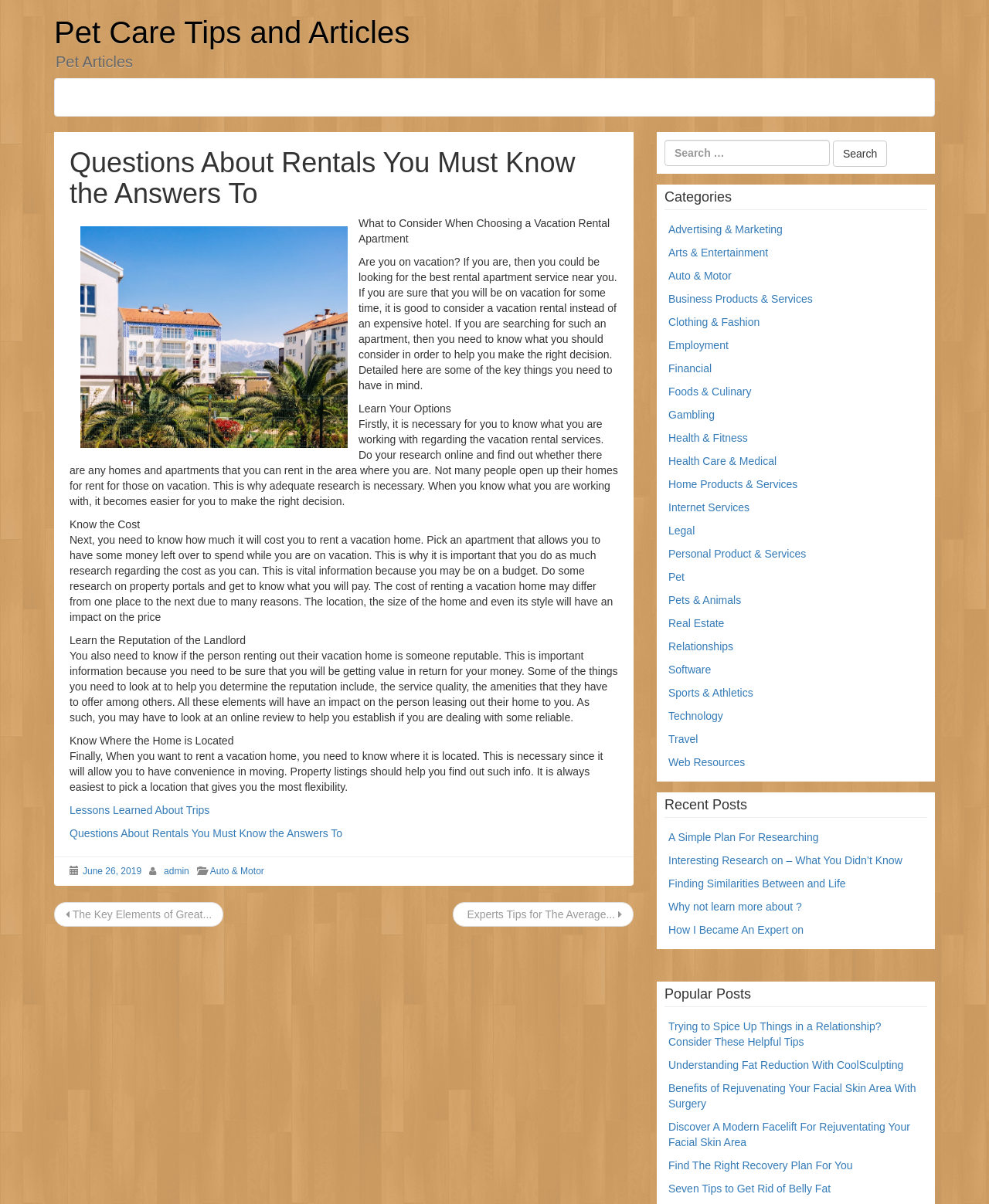Please provide the bounding box coordinates for the element that needs to be clicked to perform the following instruction: "Visit Pro ATV Hack, Cheat Codes, Hints and Secrets". The coordinates should be given as four float numbers between 0 and 1, i.e., [left, top, right, bottom].

None